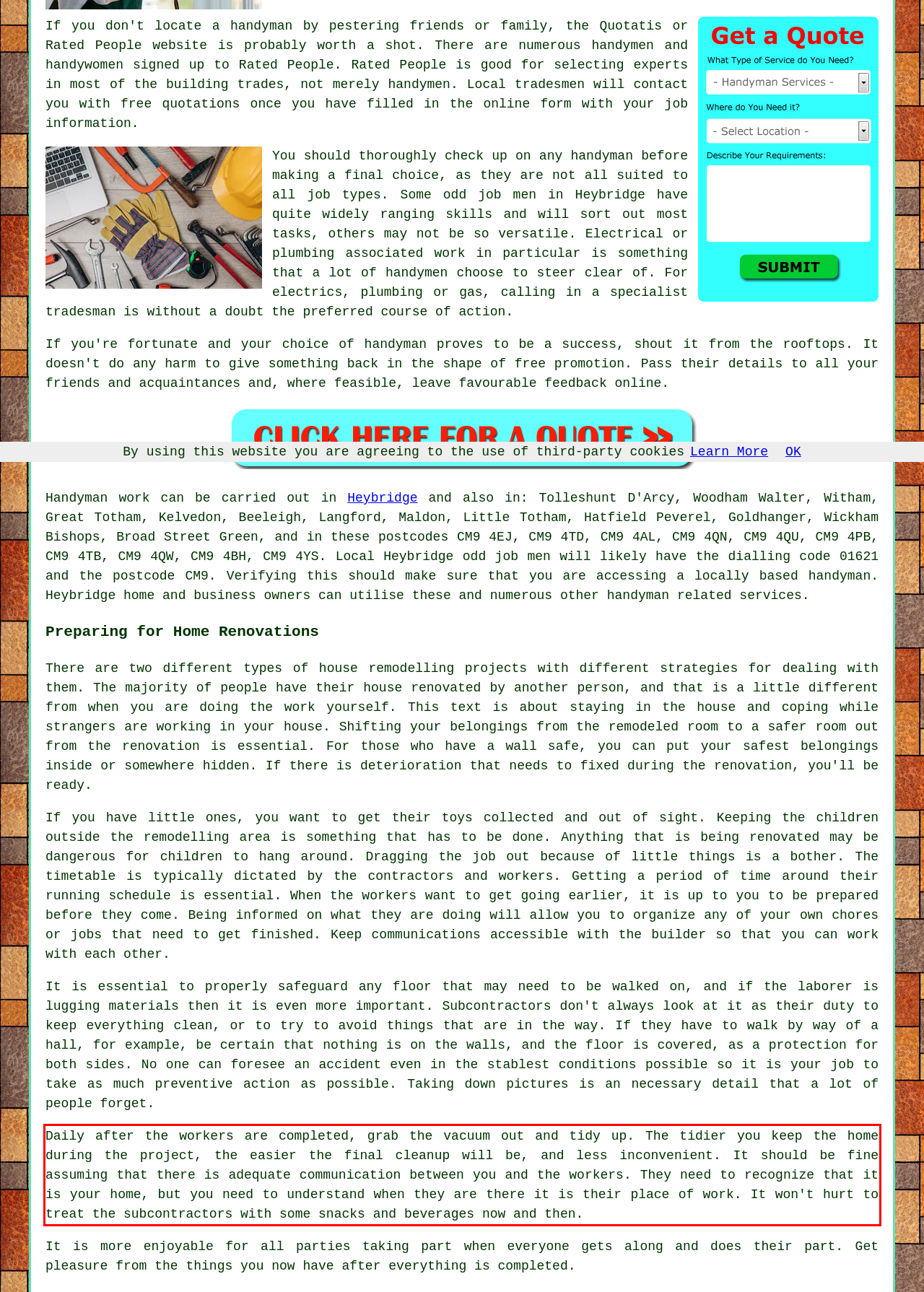Please look at the webpage screenshot and extract the text enclosed by the red bounding box.

Daily after the workers are completed, grab the vacuum out and tidy up. The tidier you keep the home during the project, the easier the final cleanup will be, and less inconvenient. It should be fine assuming that there is adequate communication between you and the workers. They need to recognize that it is your home, but you need to understand when they are there it is their place of work. It won't hurt to treat the subcontractors with some snacks and beverages now and then.